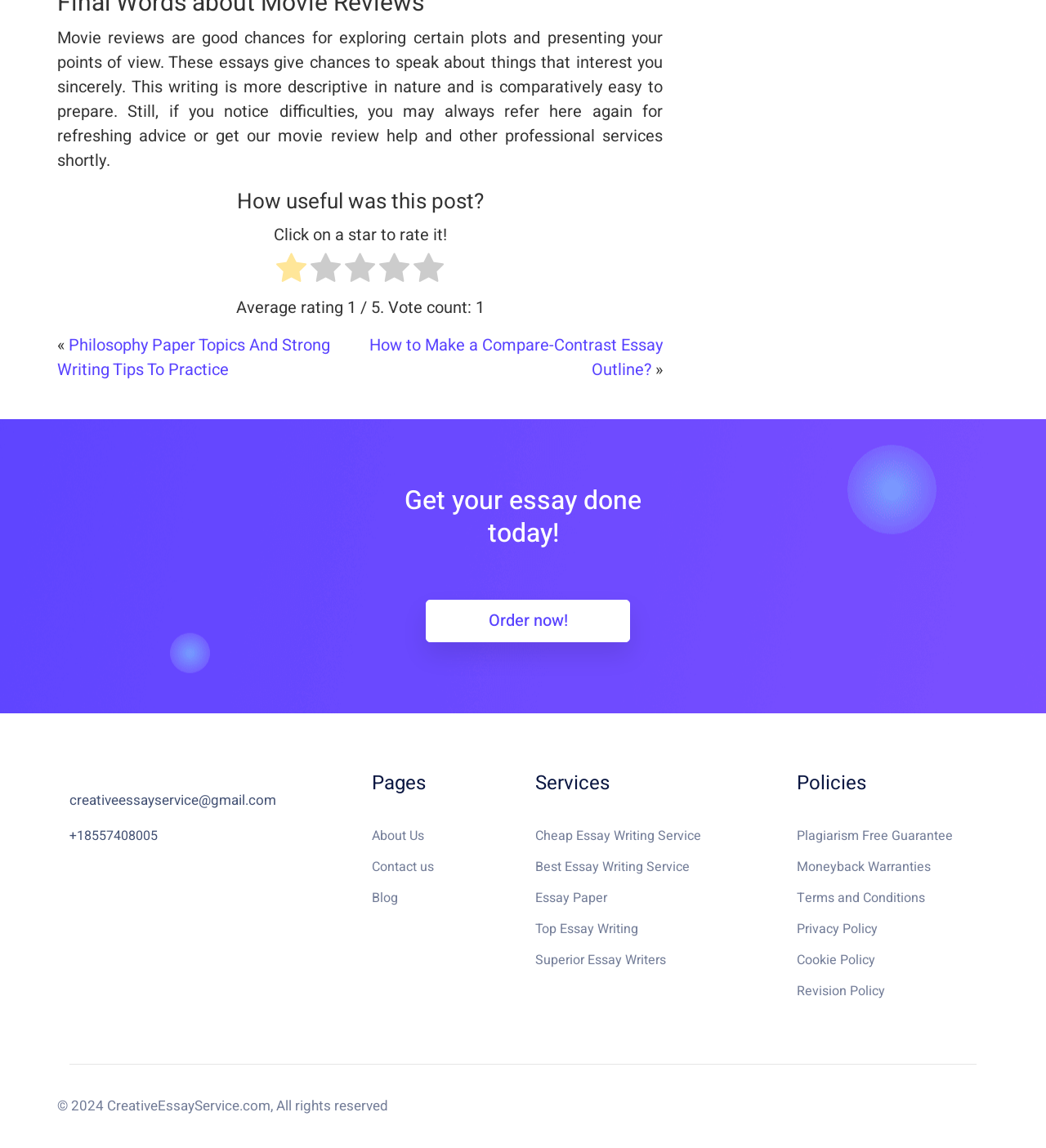Answer the question below in one word or phrase:
How many stars can users rate a post?

5